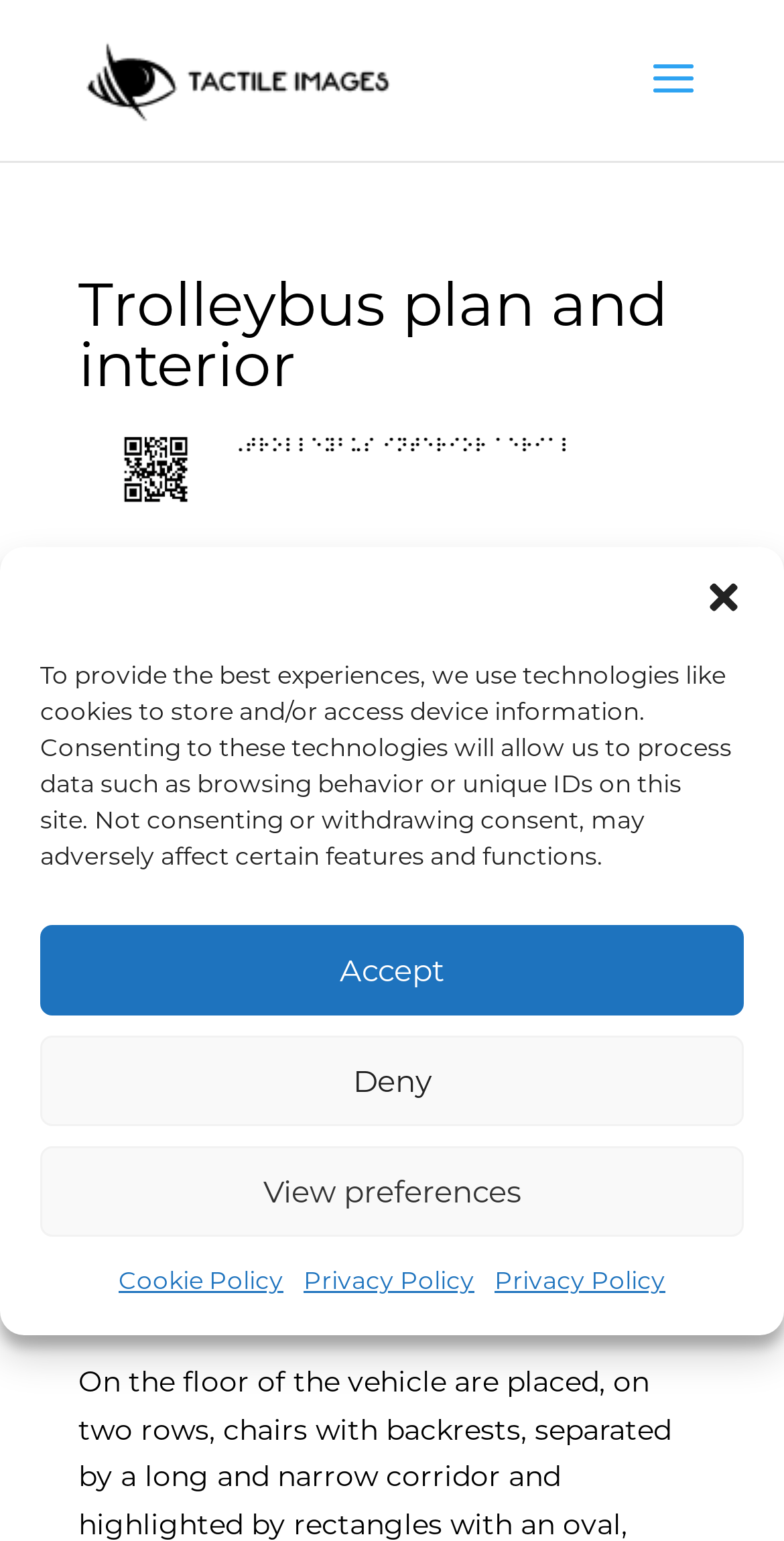Reply to the question with a brief word or phrase: What is the purpose of the cookie consent dialog?

To store and/or access device information